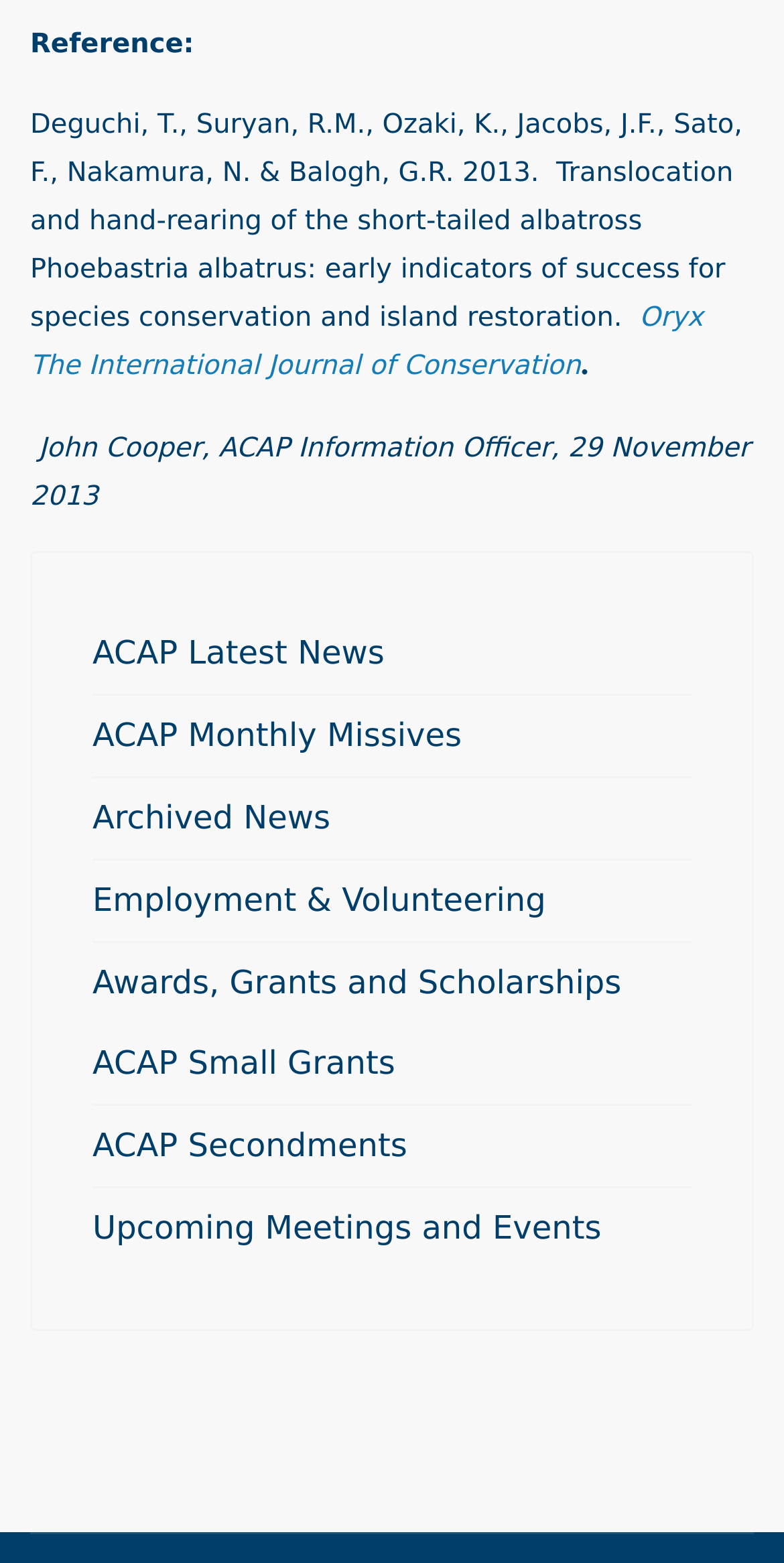Determine the bounding box coordinates of the clickable element to achieve the following action: 'View Upcoming Meetings and Events'. Provide the coordinates as four float values between 0 and 1, formatted as [left, top, right, bottom].

[0.118, 0.76, 0.882, 0.811]